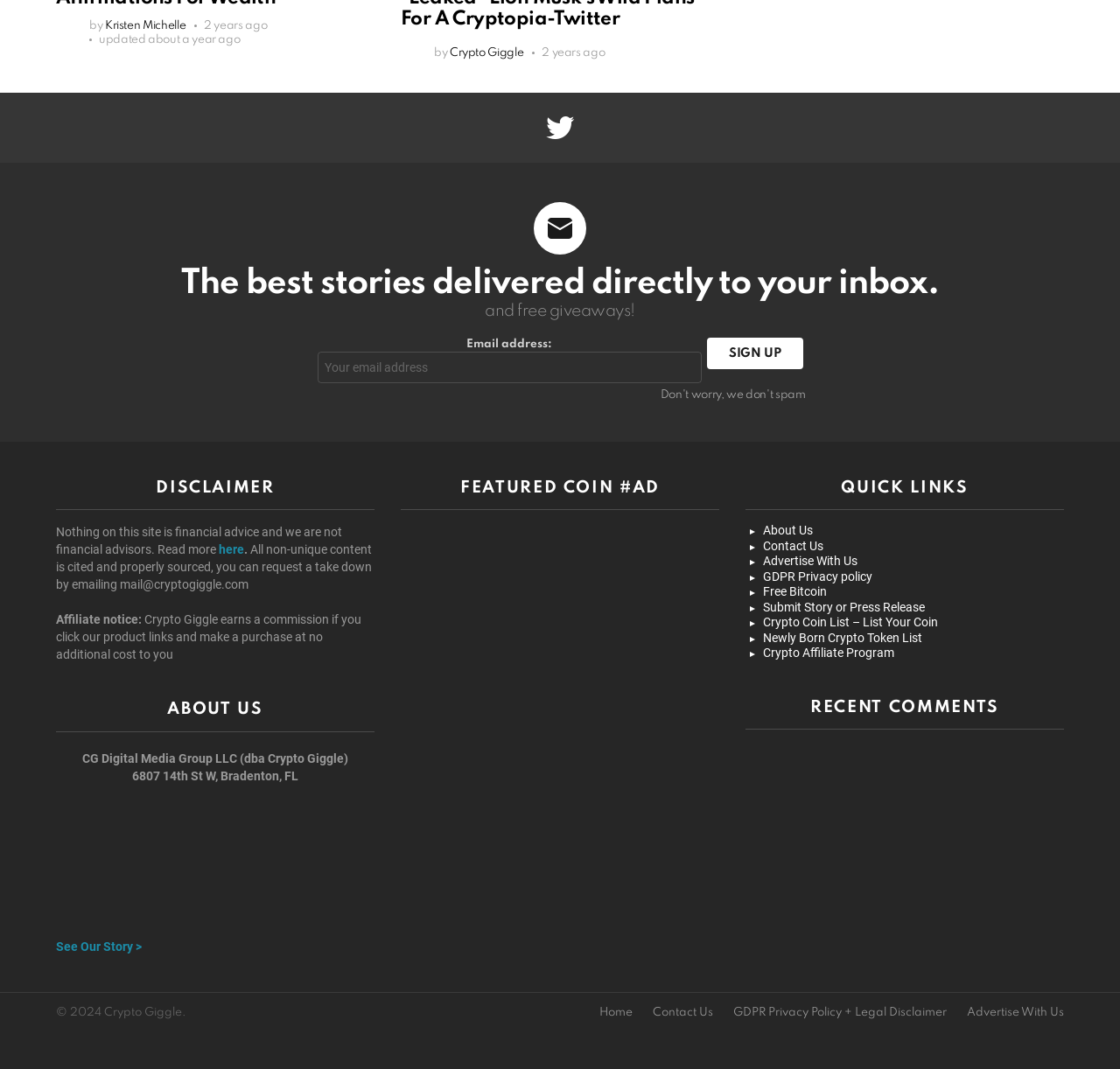Locate the bounding box coordinates of the element that needs to be clicked to carry out the instruction: "Contact us". The coordinates should be given as four float numbers ranging from 0 to 1, i.e., [left, top, right, bottom].

[0.575, 0.941, 0.645, 0.953]